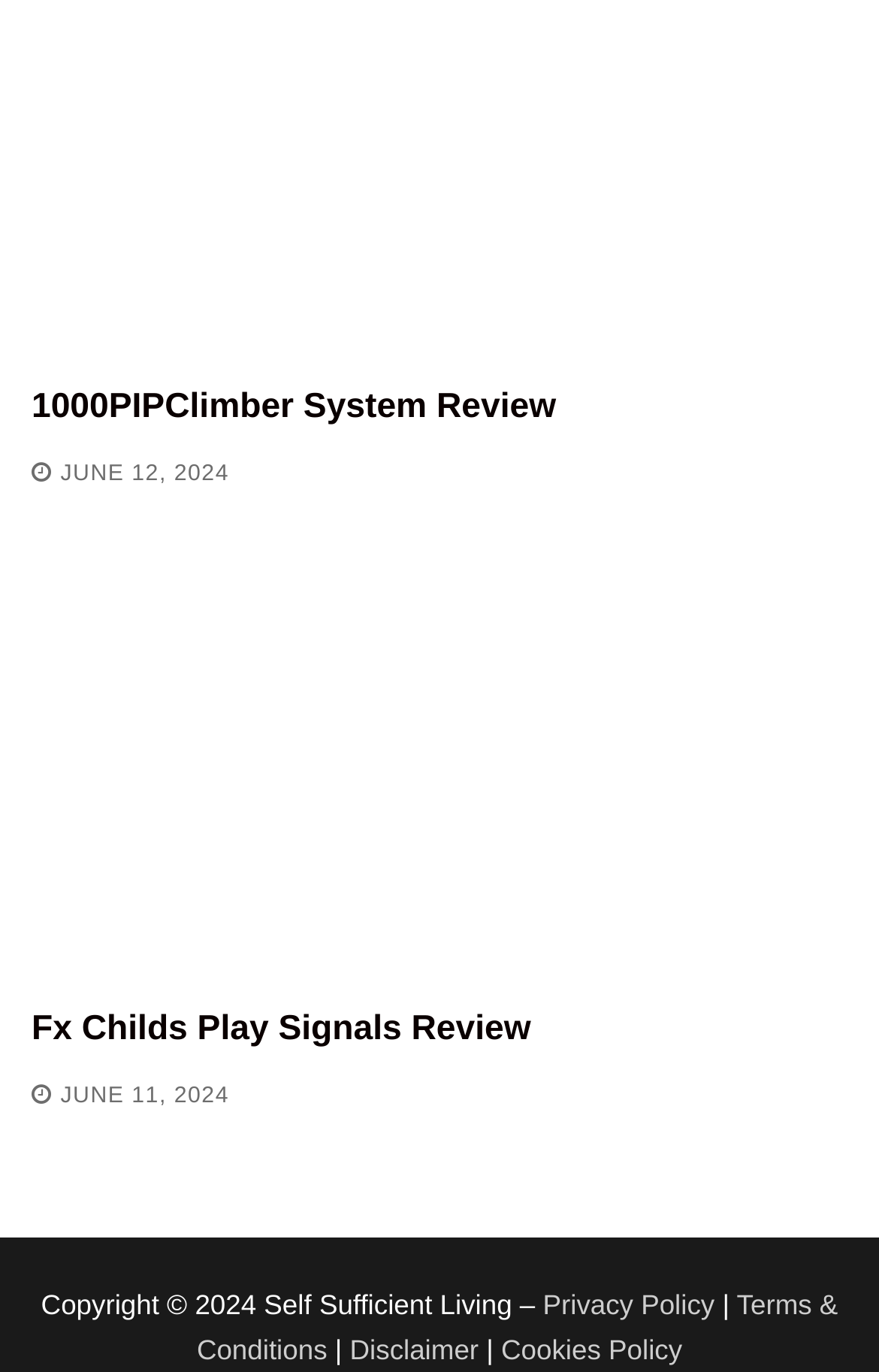Answer this question in one word or a short phrase: What is the name of the website or organization?

Self Sufficient Living